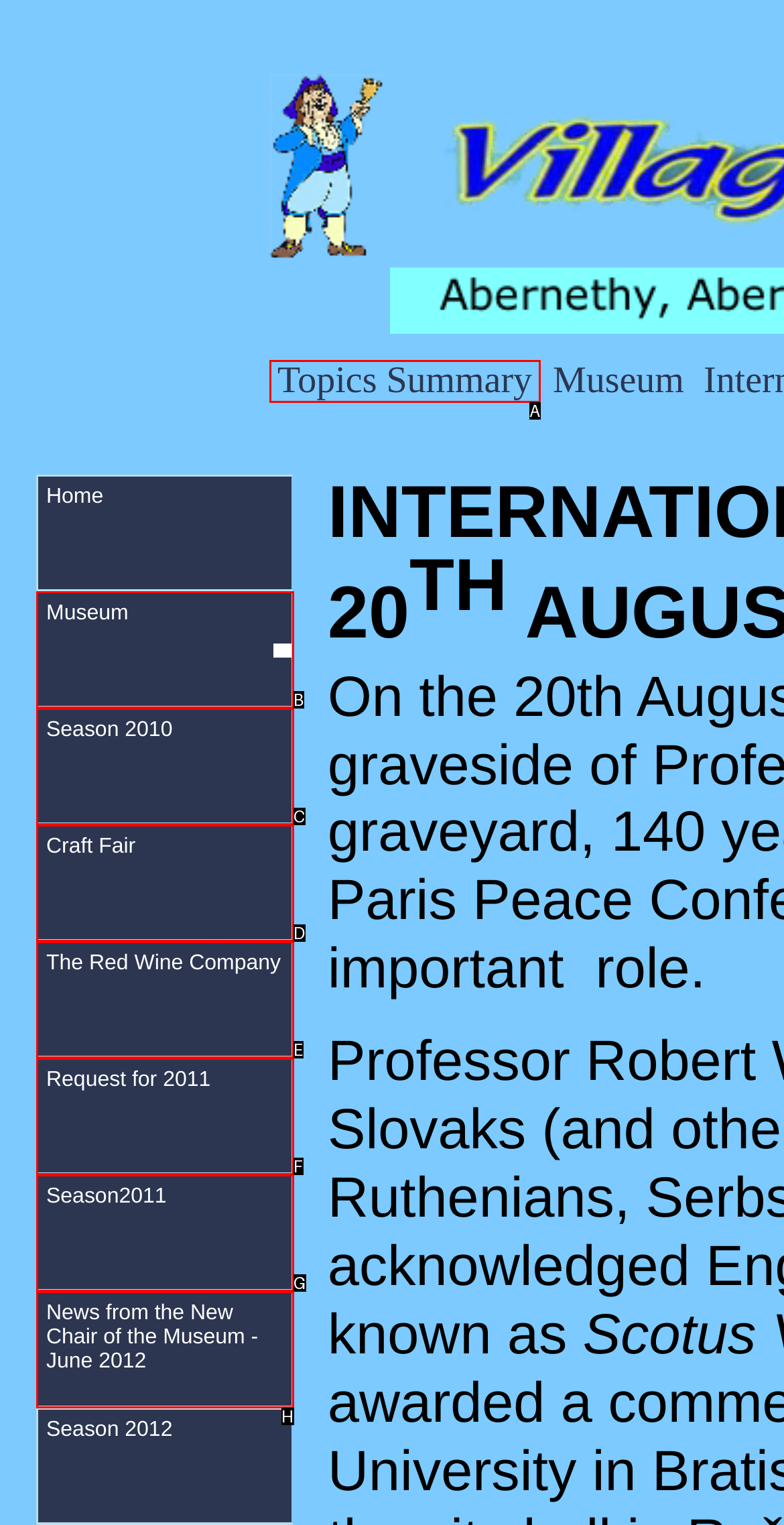Using the description: The Red Wine Company, find the corresponding HTML element. Provide the letter of the matching option directly.

E